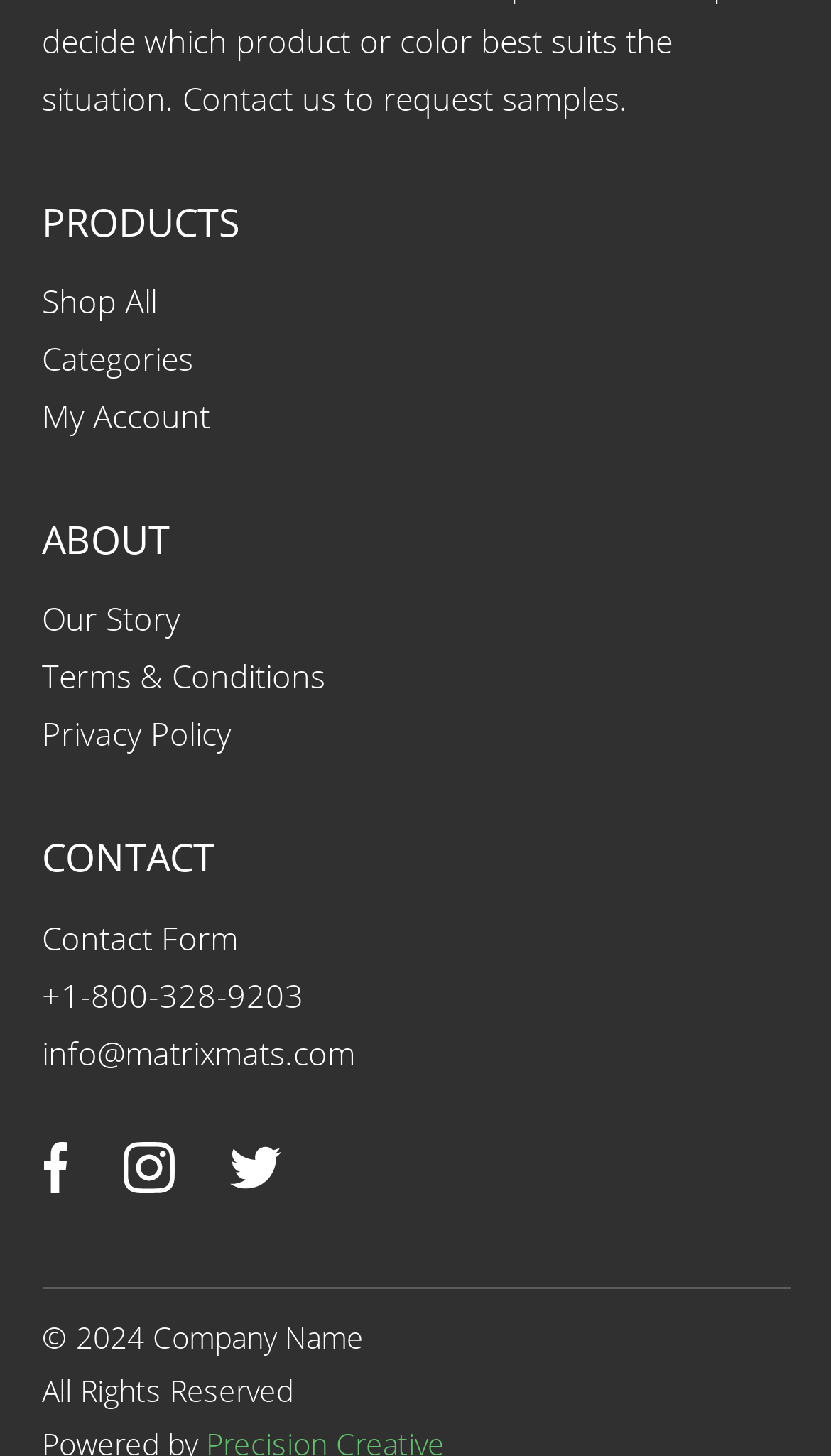Show the bounding box coordinates for the element that needs to be clicked to execute the following instruction: "Check the company's terms and conditions". Provide the coordinates in the form of four float numbers between 0 and 1, i.e., [left, top, right, bottom].

[0.05, 0.45, 0.391, 0.479]